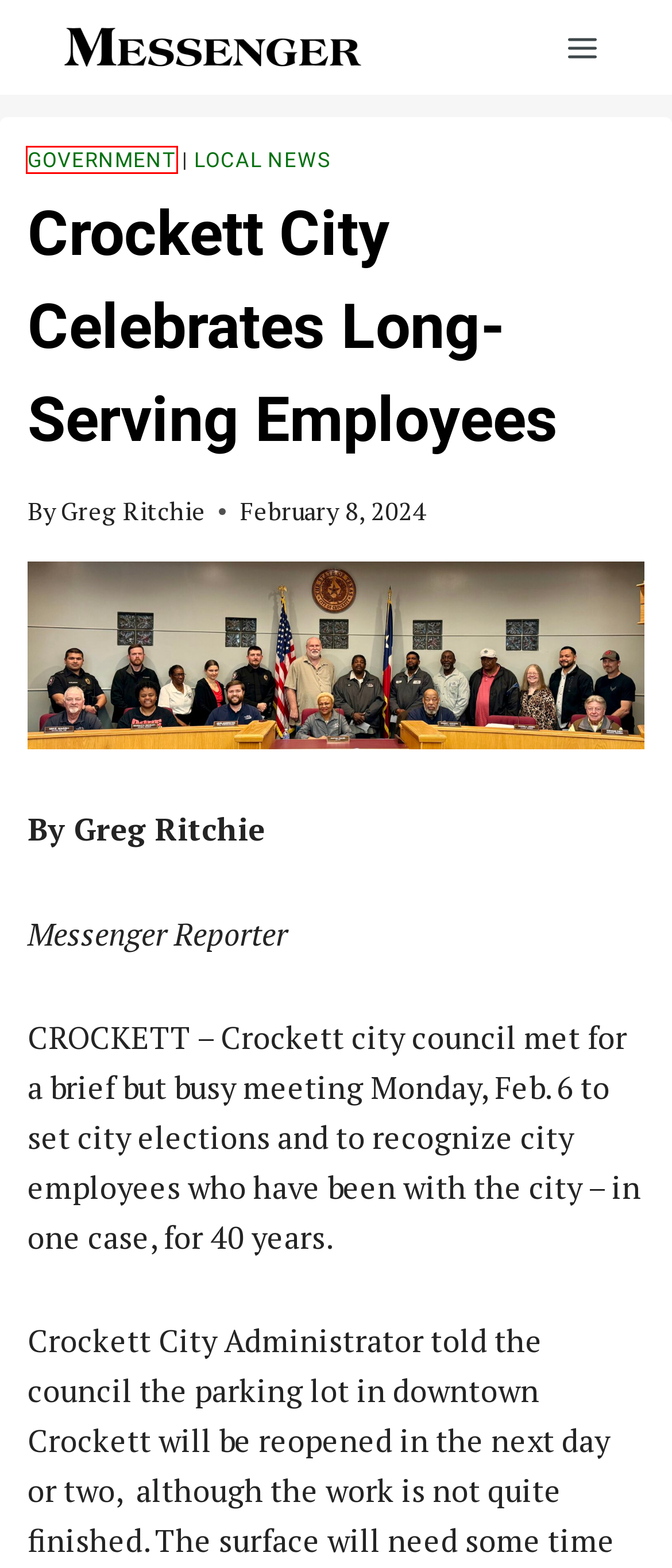You have a screenshot of a webpage with a red rectangle bounding box around an element. Identify the best matching webpage description for the new page that appears after clicking the element in the bounding box. The descriptions are:
A. Upcoming Events Discussed by Lions - The Messenger News
B. About The Messenger - The Messenger News
C. Advertise With Us - The Messenger News
D. Local News Archives - The Messenger News
E. Messenger – Serving Houston and Southern Anderson Counties
F. Government Archives - The Messenger News
G. Greg Ritchie, Author at The Messenger News
H. Salmon Lake Memorial Day Gospel Bluegrass Starts Thursday - The Messenger News

F